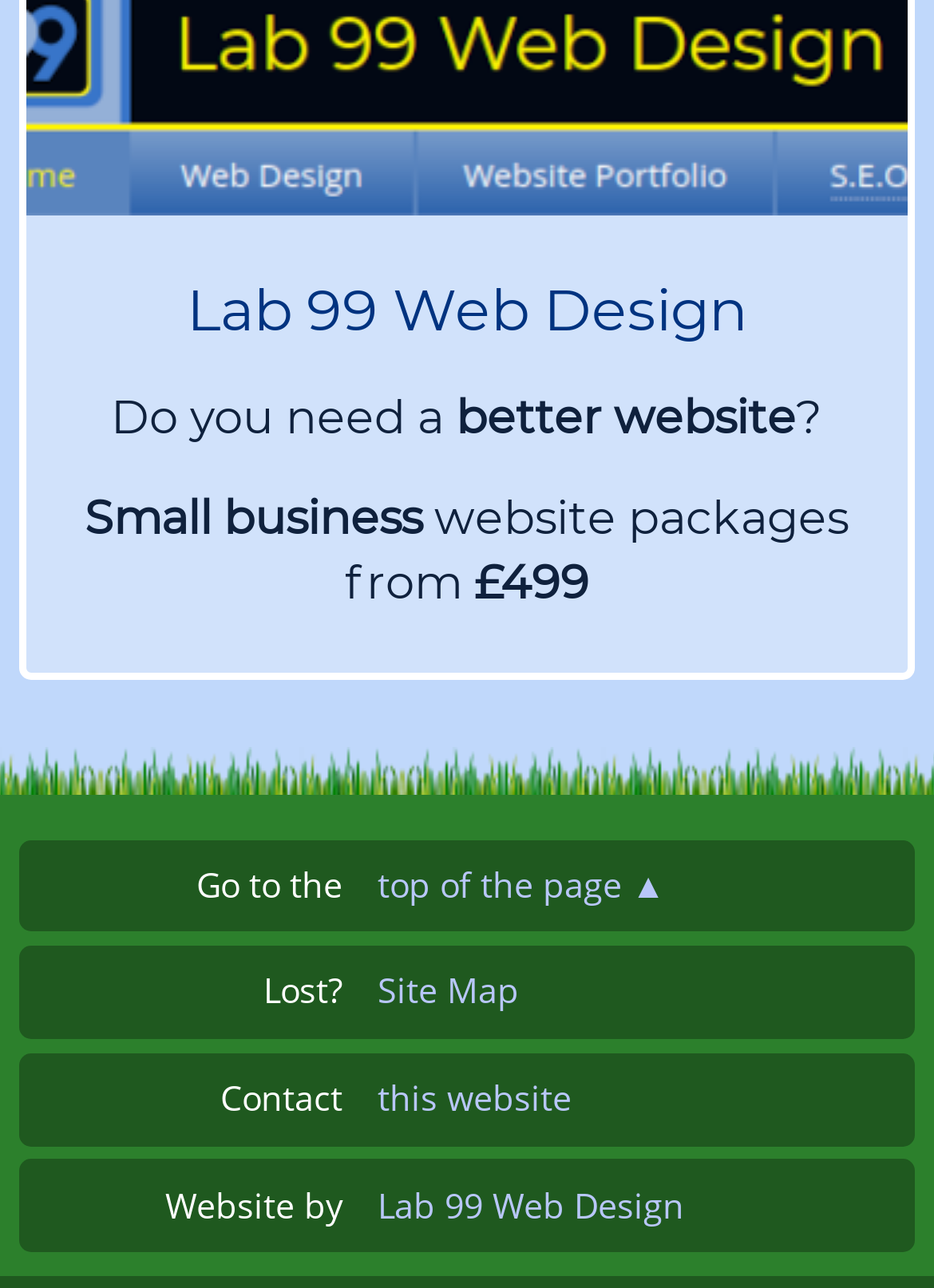Use a single word or phrase to answer this question: 
What is the website's designer?

Lab 99 Web Design